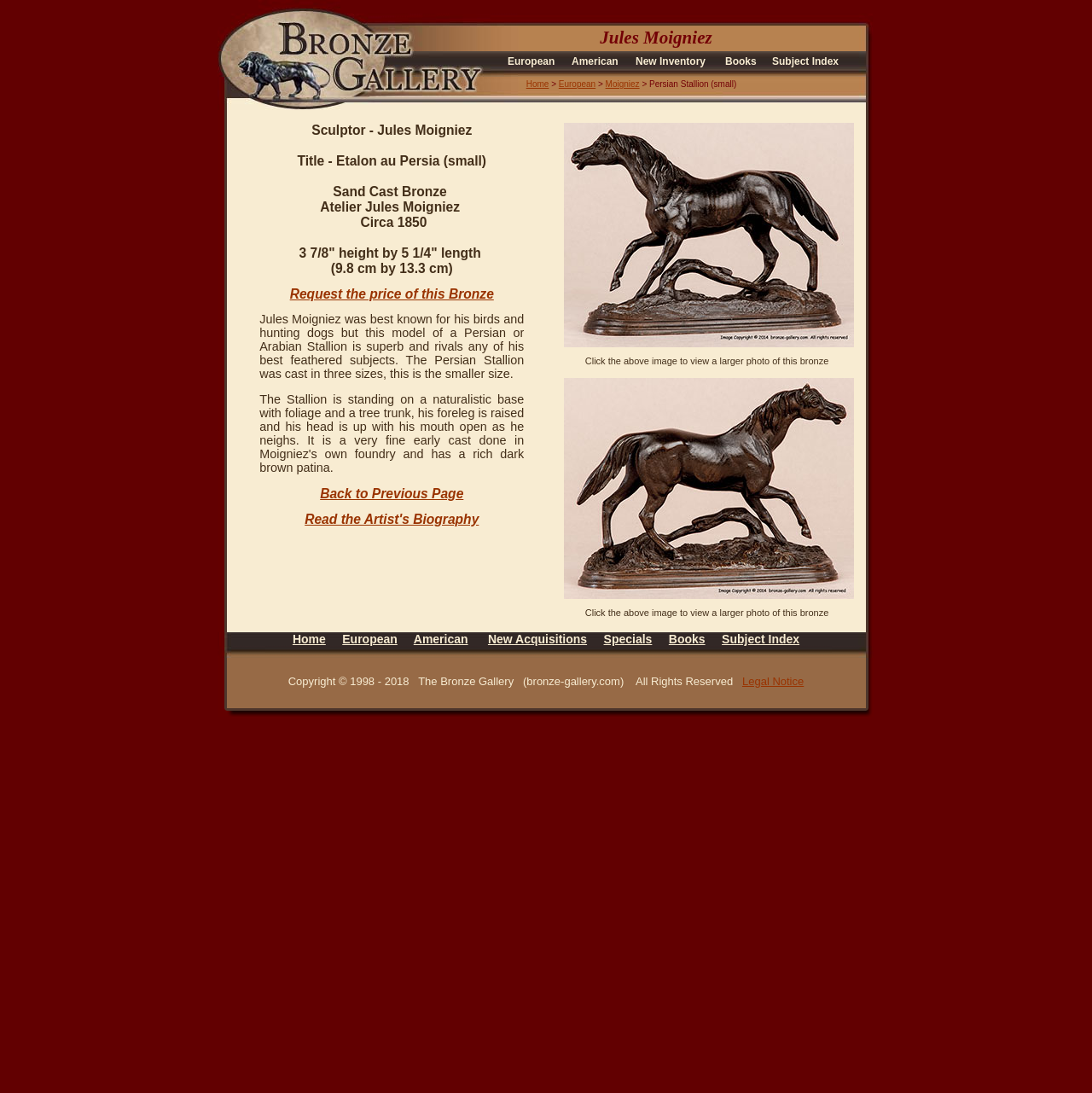Kindly determine the bounding box coordinates for the area that needs to be clicked to execute this instruction: "Read the artist's biography".

[0.279, 0.468, 0.439, 0.482]